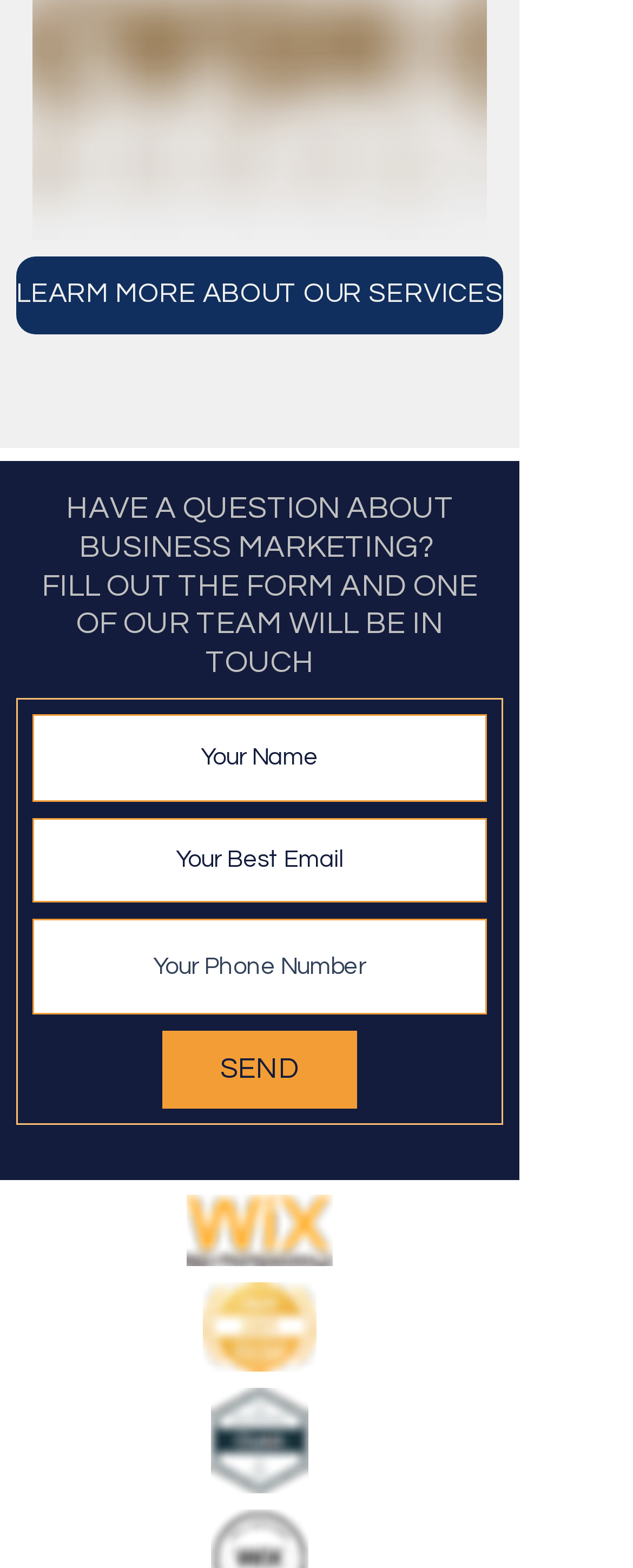Is the phone number field required in the form?
Give a comprehensive and detailed explanation for the question.

The 'Your Phone Number' textbox has a 'required' attribute set to 'False', which means that users are not required to fill in this field to submit the form.